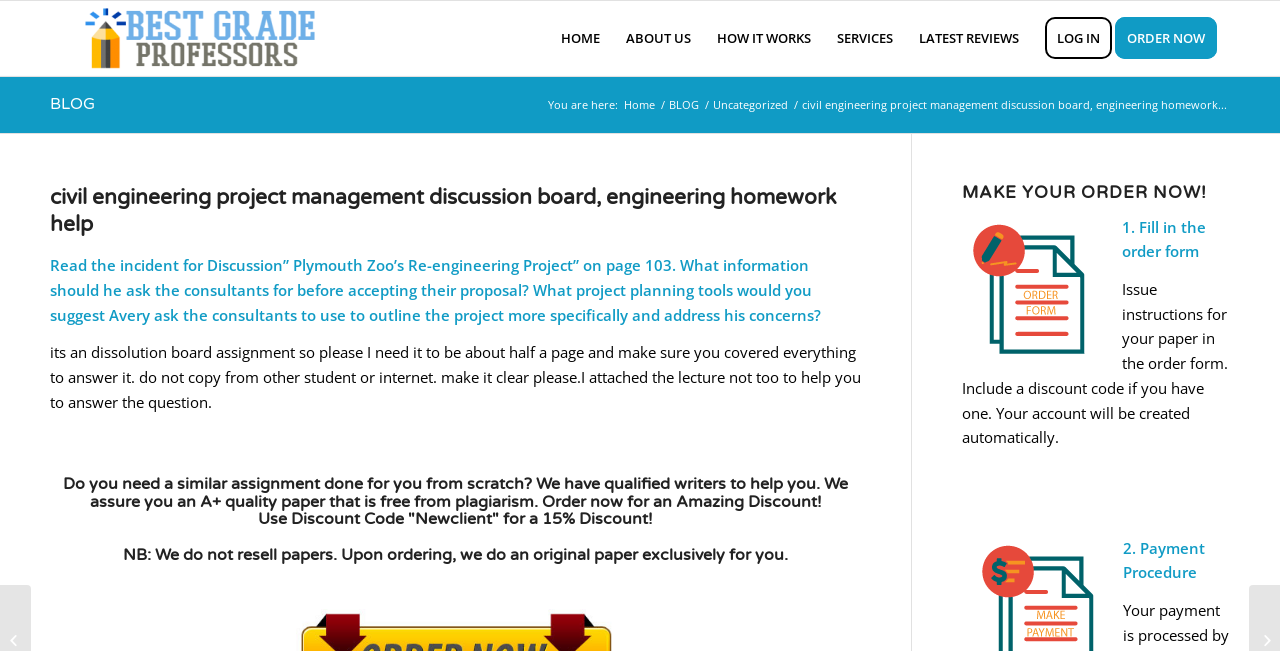Using the provided element description "aria-label="Twitter Round"", determine the bounding box coordinates of the UI element.

None